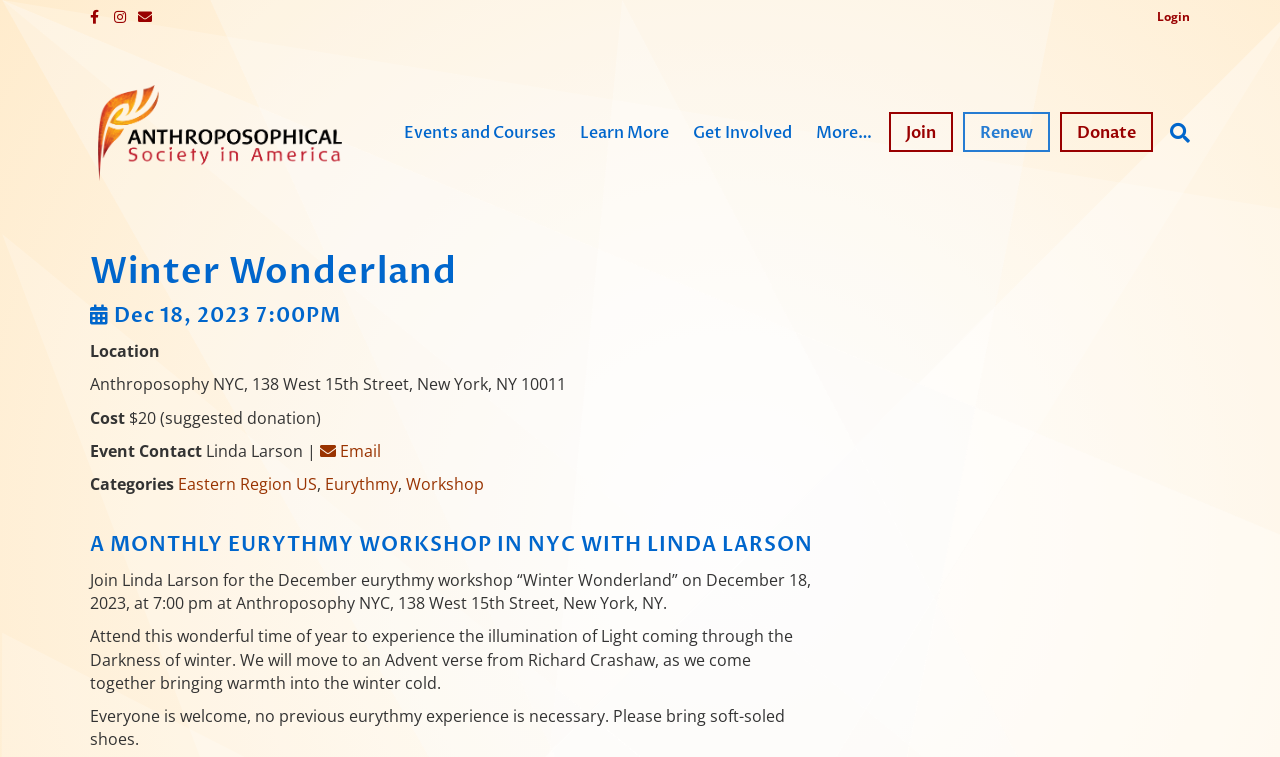Give an in-depth explanation of the webpage layout and content.

The webpage is about an event called "Winter Wonderland" organized by the Anthroposophical Society in America. At the top left corner, there are three social media links: Facebook, Instagram, and Email. On the top right corner, there is a "Login" button. 

Below the social media links, there is a layout table that spans across the page, containing the main content. On the left side of the table, there is a link to the Anthroposophical Society in America, accompanied by an image. 

On the right side of the table, there is a navigation menu with several links, including "Search", "Events and Courses", "Learn More", "Get Involved", "More…", "Join", "Renew", and "Donate". 

Below the navigation menu, there is a header section with a title "Winter Wonderland" and a date "Dec 18, 2023 7:00PM". This section also includes details about the event, such as location, cost, event contact, and categories. 

The main content of the page is a description of the event, which is a monthly eurythmy workshop in NYC with Linda Larson. The text describes the event as a wonderful time to experience the illumination of Light coming through the Darkness of winter, and invites everyone to attend, regardless of previous eurythmy experience.